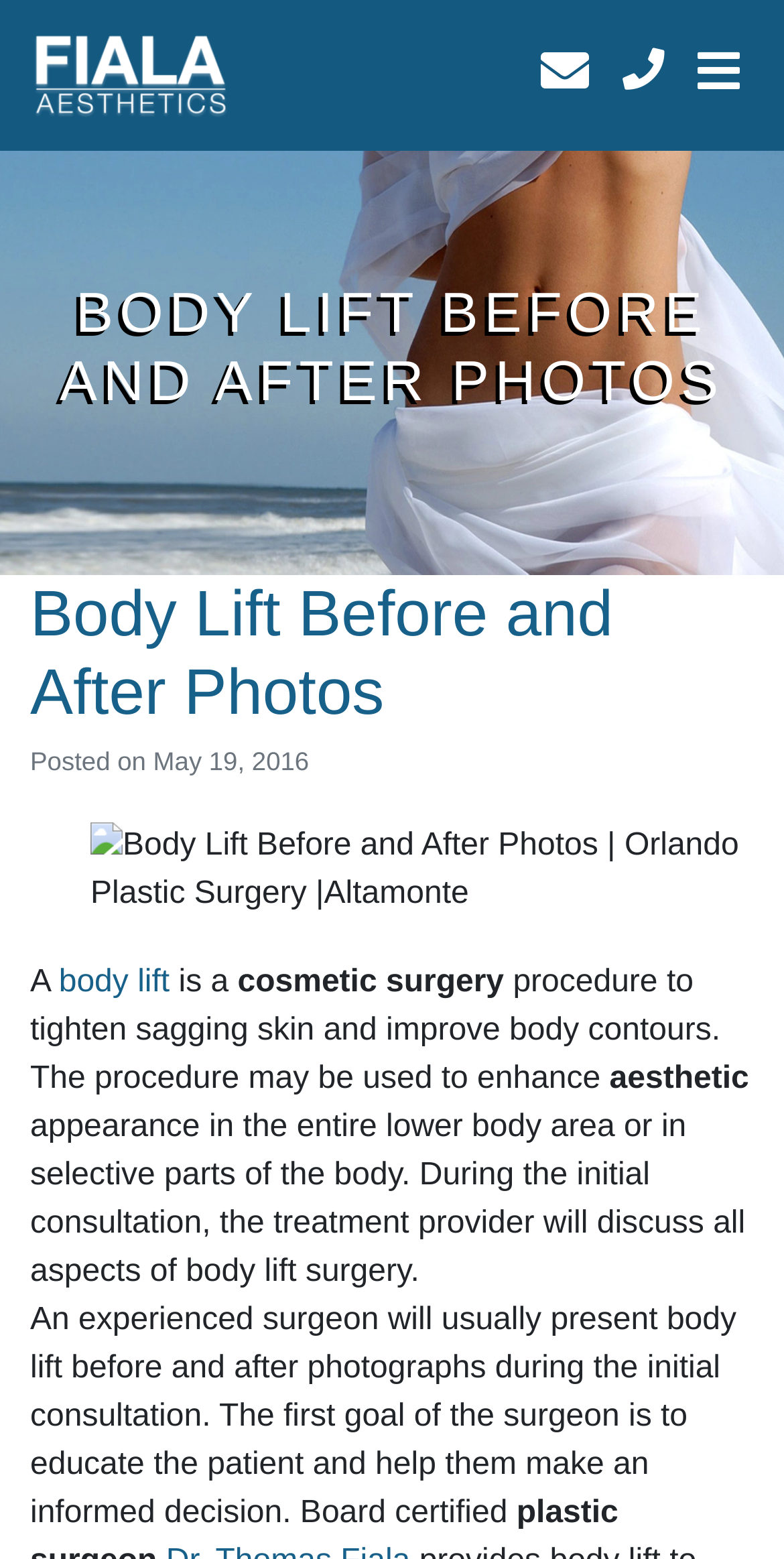Please examine the image and answer the question with a detailed explanation:
What is the goal of the surgeon during the initial consultation?

The goal of the surgeon during the initial consultation can be determined by reading the text on the webpage, which states that the first goal of the surgeon is to 'educate the patient and help them make an informed decision'. This information is provided in the StaticText element with the text 'the first goal of the surgeon is to educate the patient and help them make an informed decision'.